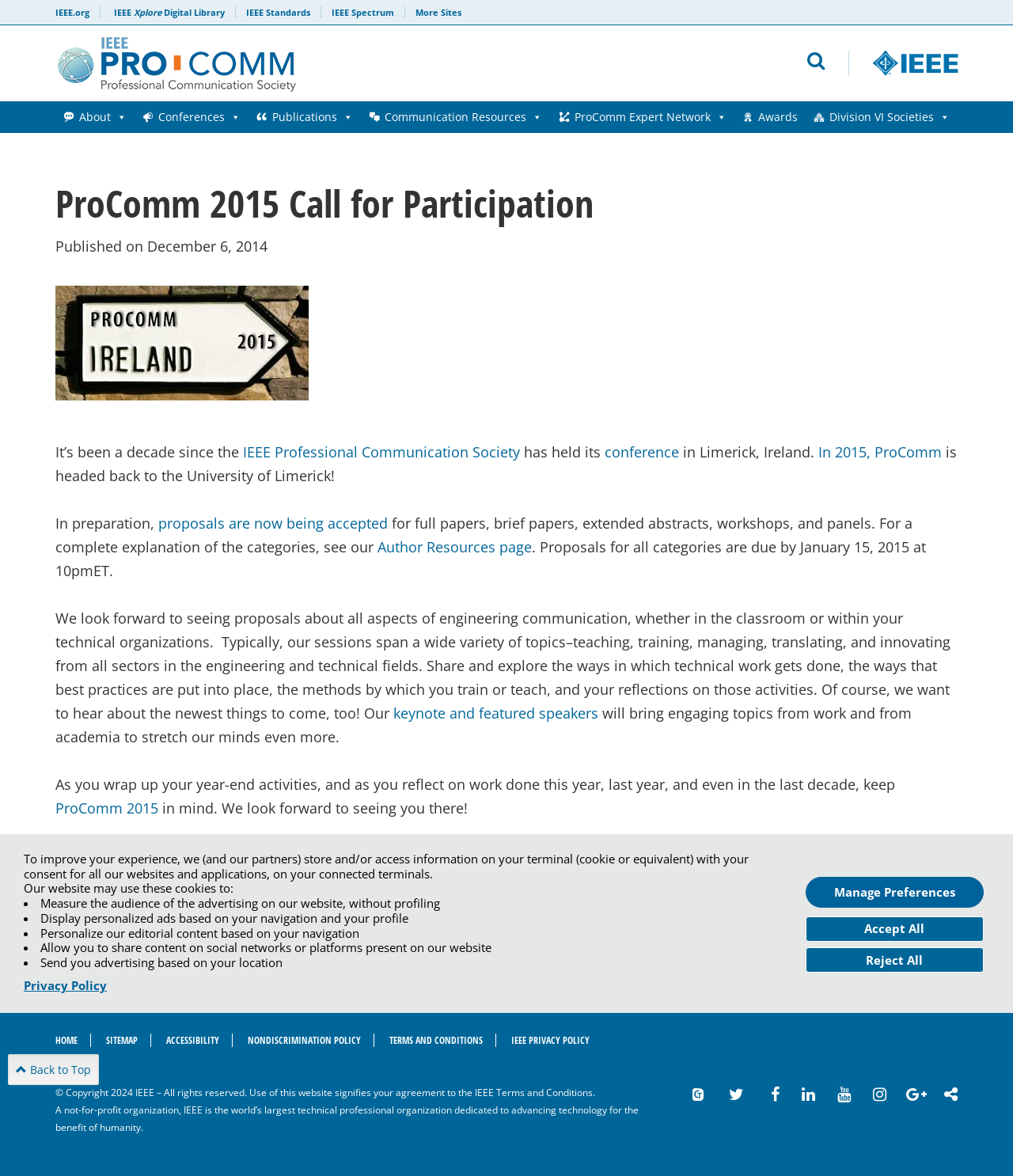Answer the question in a single word or phrase:
What is the name of the society?

IEEE Professional Communication Society